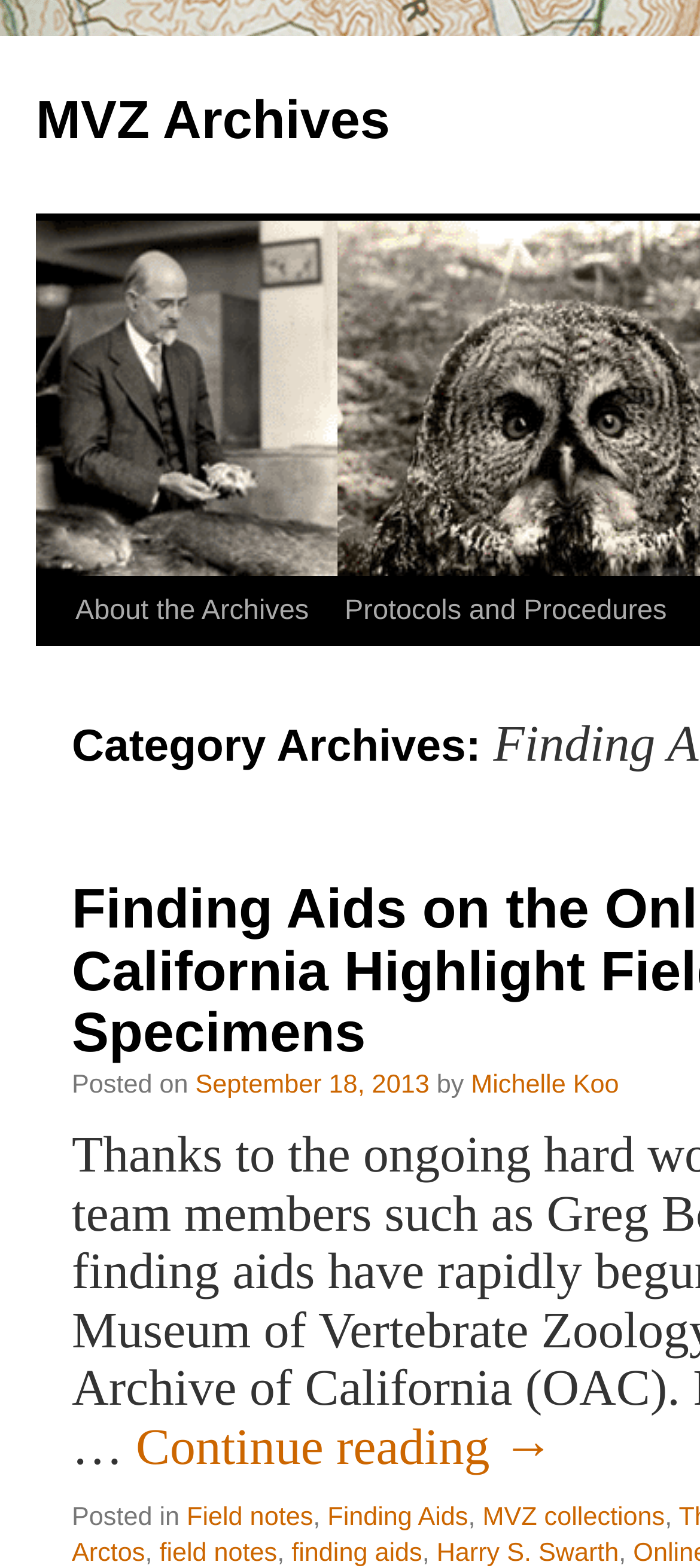Locate the bounding box coordinates of the element to click to perform the following action: 'continue reading'. The coordinates should be given as four float values between 0 and 1, in the form of [left, top, right, bottom].

[0.194, 0.906, 0.791, 0.941]